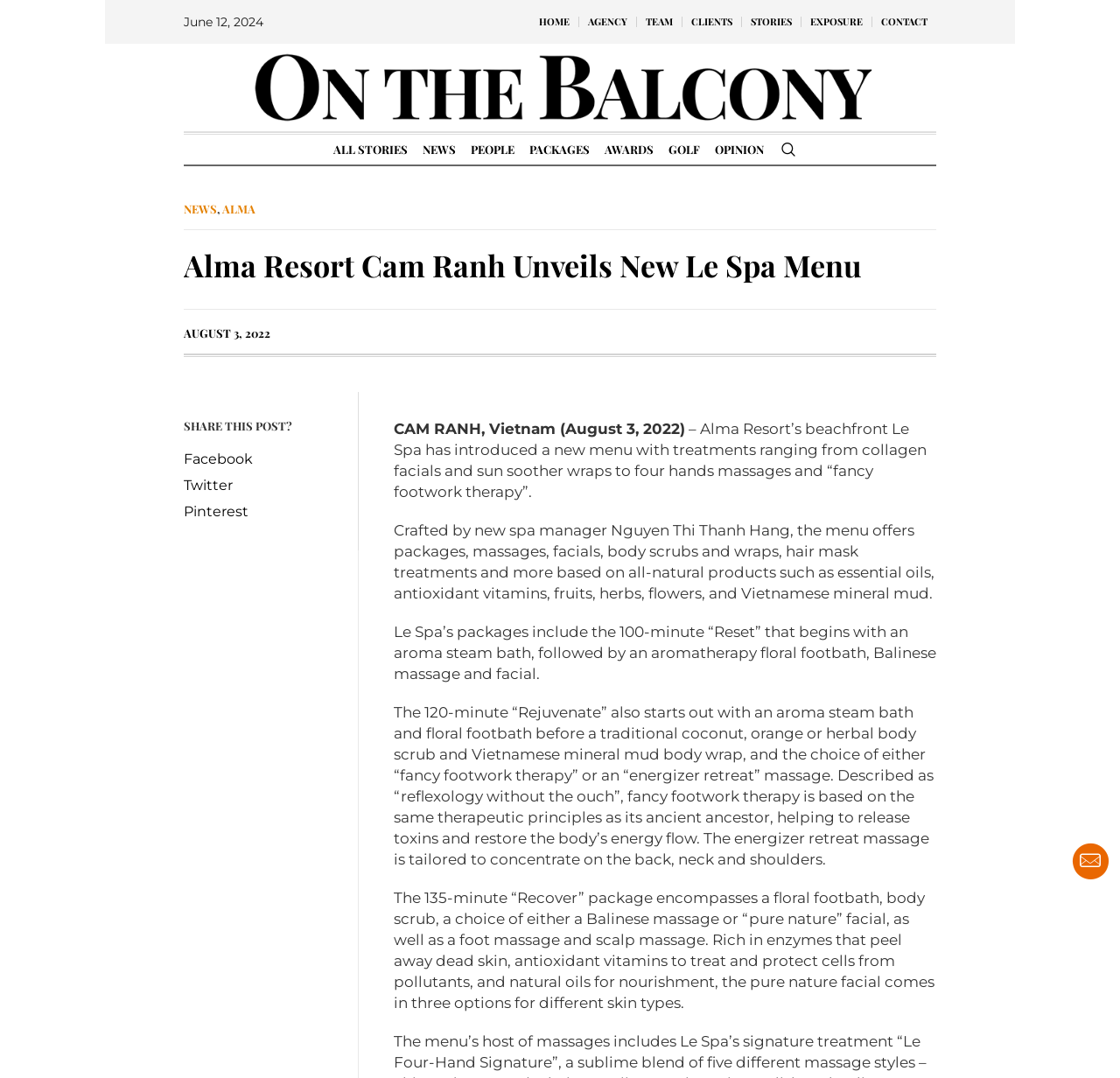Given the element description: "All Stories", predict the bounding box coordinates of this UI element. The coordinates must be four float numbers between 0 and 1, given as [left, top, right, bottom].

[0.291, 0.125, 0.37, 0.153]